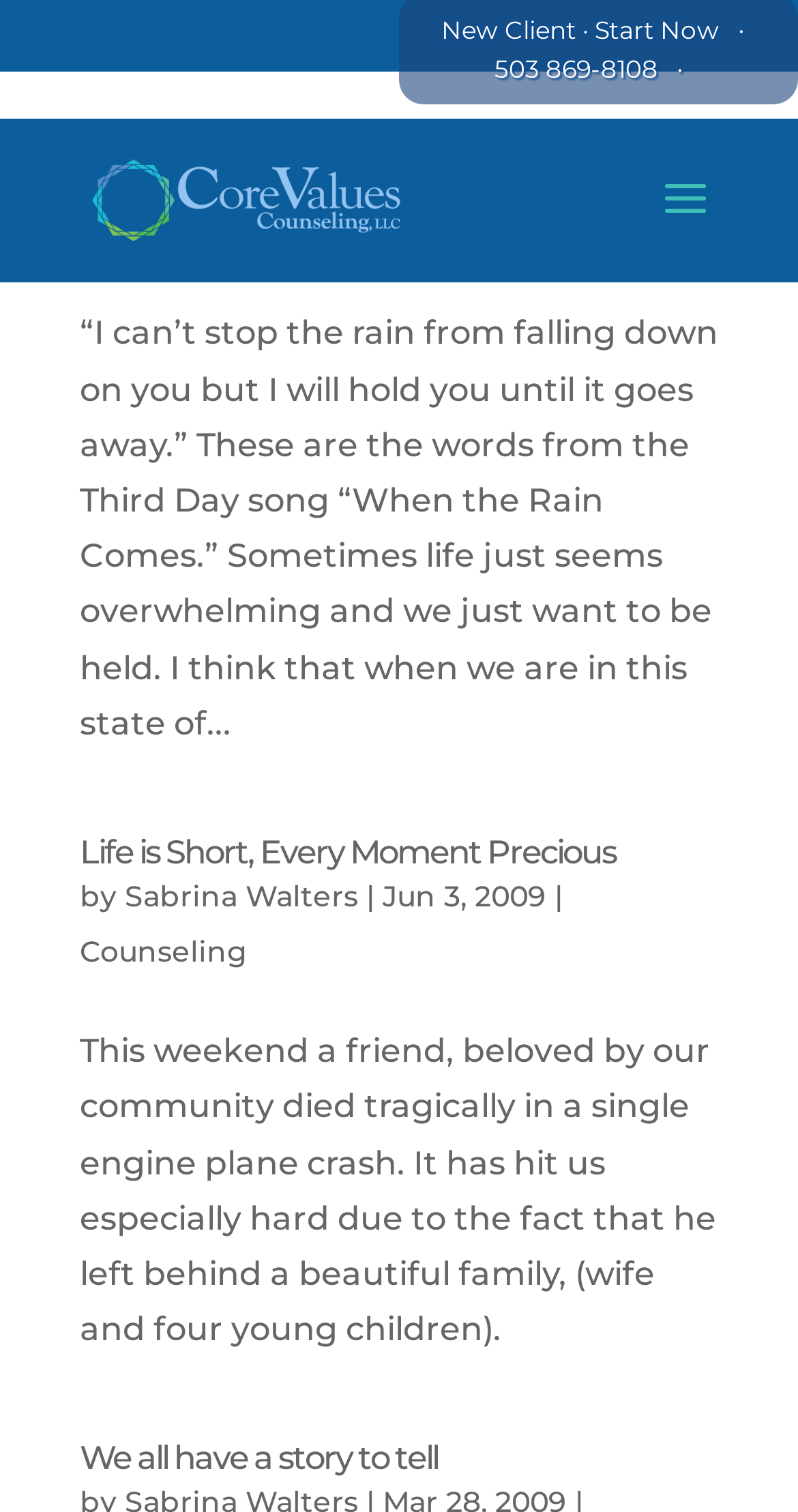Deliver a detailed narrative of the webpage's visual and textual elements.

The webpage is about Core Values Counseling, with a focus on storytelling and personal experiences. At the top, there is a navigation section with links to "New Client · Start Now" and a phone number "503 869-8108". Below this, there is a logo image of Core Values Counseling.

The main content of the page is divided into three sections, each with a heading and a brief article. The first section is titled "Being Held" and features a quote from a song. The article discusses the importance of being held and supported during difficult times. The author, Sabrina Walters, is mentioned, along with a link to Core Values Couples Counseling.

The second section is titled "Life is Short, Every Moment Precious" and features a reflection on the preciousness of life. The article discusses the tragic loss of a friend and the importance of cherishing every moment. The author, Sabrina Walters, is mentioned again, along with a link to Counseling.

The third section is titled "We all have a story to tell" and appears to be an introduction to the concept of storytelling and its importance in counseling. There is a link to explore this topic further.

Throughout the page, there are several links to related topics, such as counseling services and the author's profile. The overall layout is clean and easy to navigate, with clear headings and concise text.